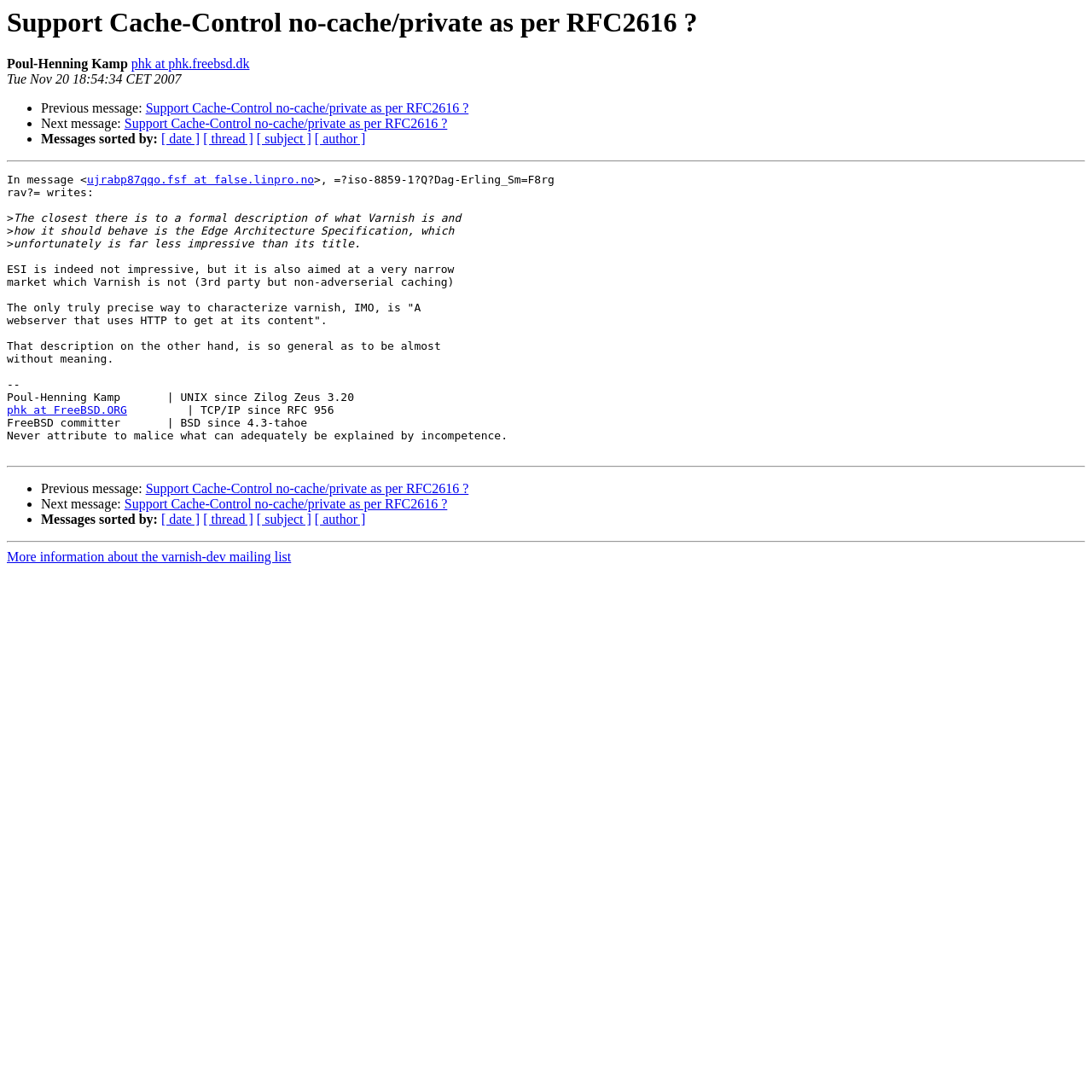Refer to the image and answer the question with as much detail as possible: What is the purpose of the separator lines?

I found the purpose of the separator lines by looking at their position and formatting. They are located between different sections of the webpage and have a horizontal orientation, which suggests that they are used to separate these sections and make the webpage easier to read.